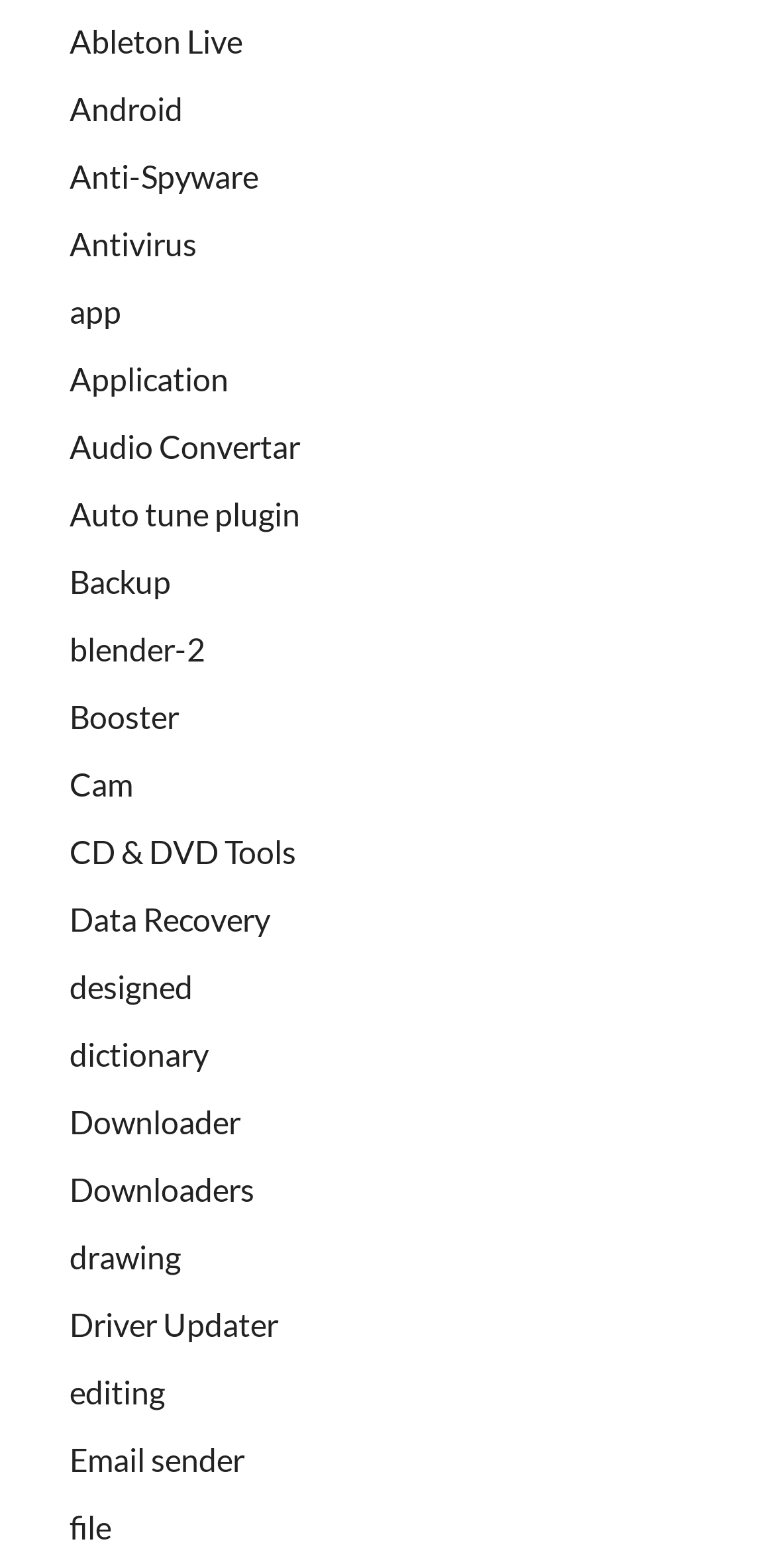What is the category of the 'Ableton Live' link?
Refer to the screenshot and respond with a concise word or phrase.

Audio software